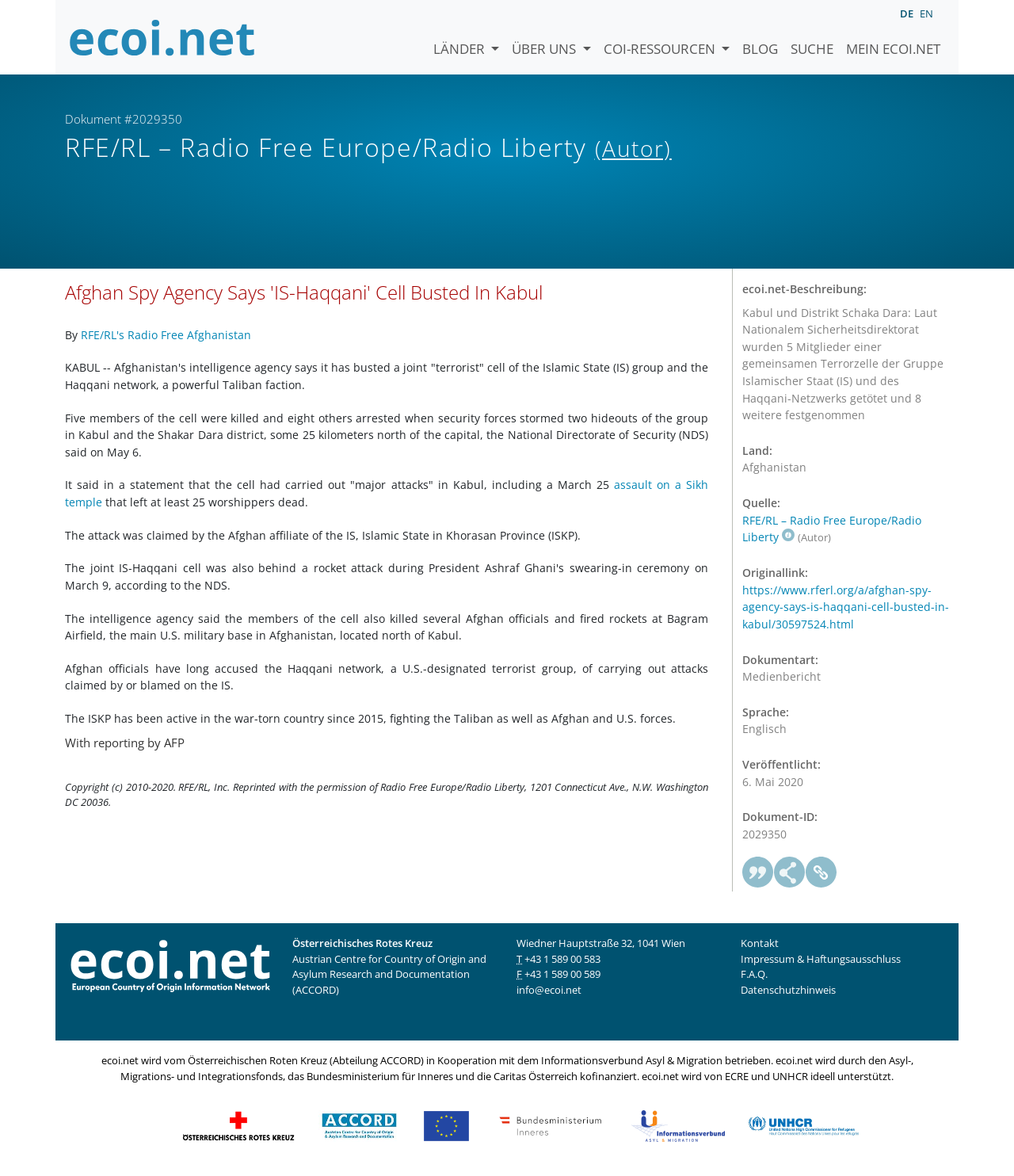Determine the bounding box coordinates for the HTML element described here: "F.A.Q.".

[0.73, 0.822, 0.757, 0.834]